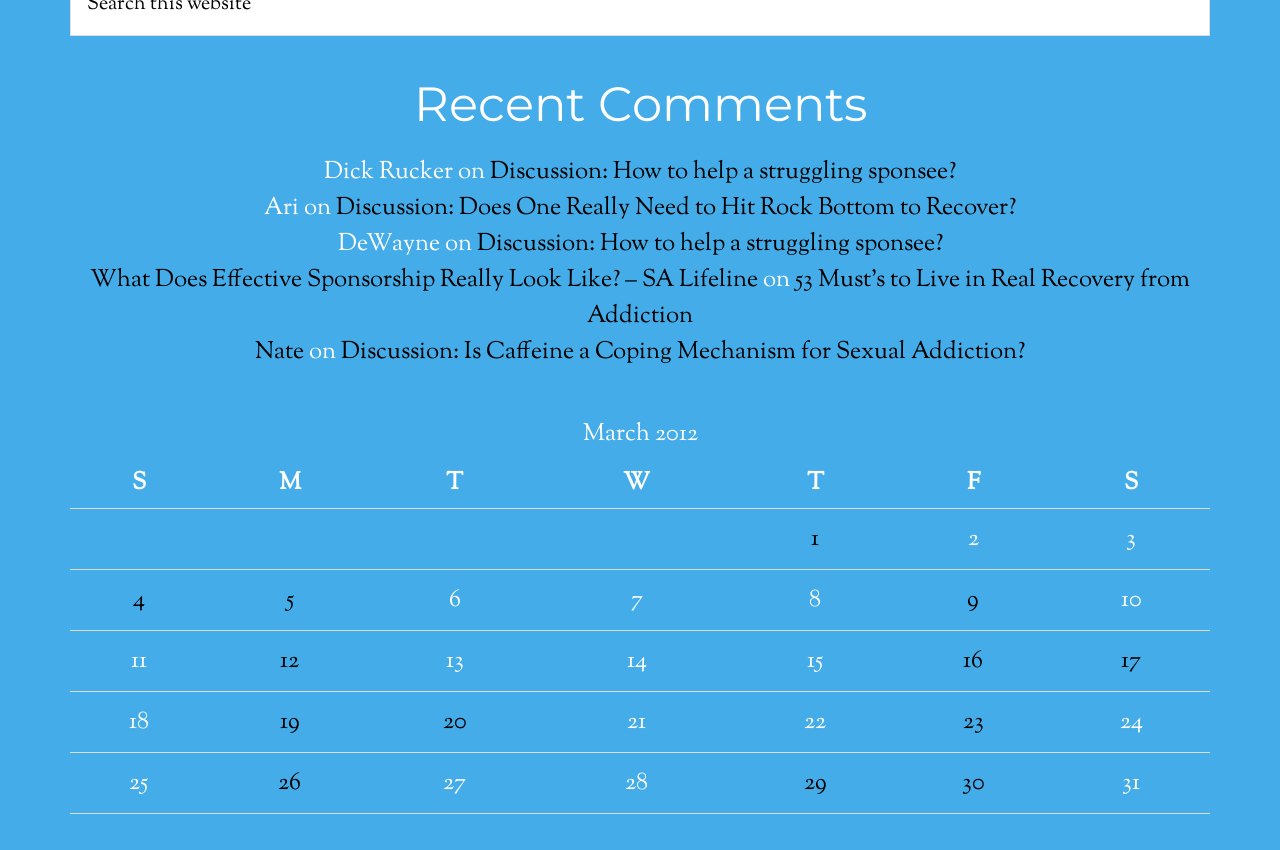Please identify the bounding box coordinates of the element I should click to complete this instruction: 'View posts published on March 1, 2012'. The coordinates should be given as four float numbers between 0 and 1, like this: [left, top, right, bottom].

[0.634, 0.614, 0.64, 0.654]